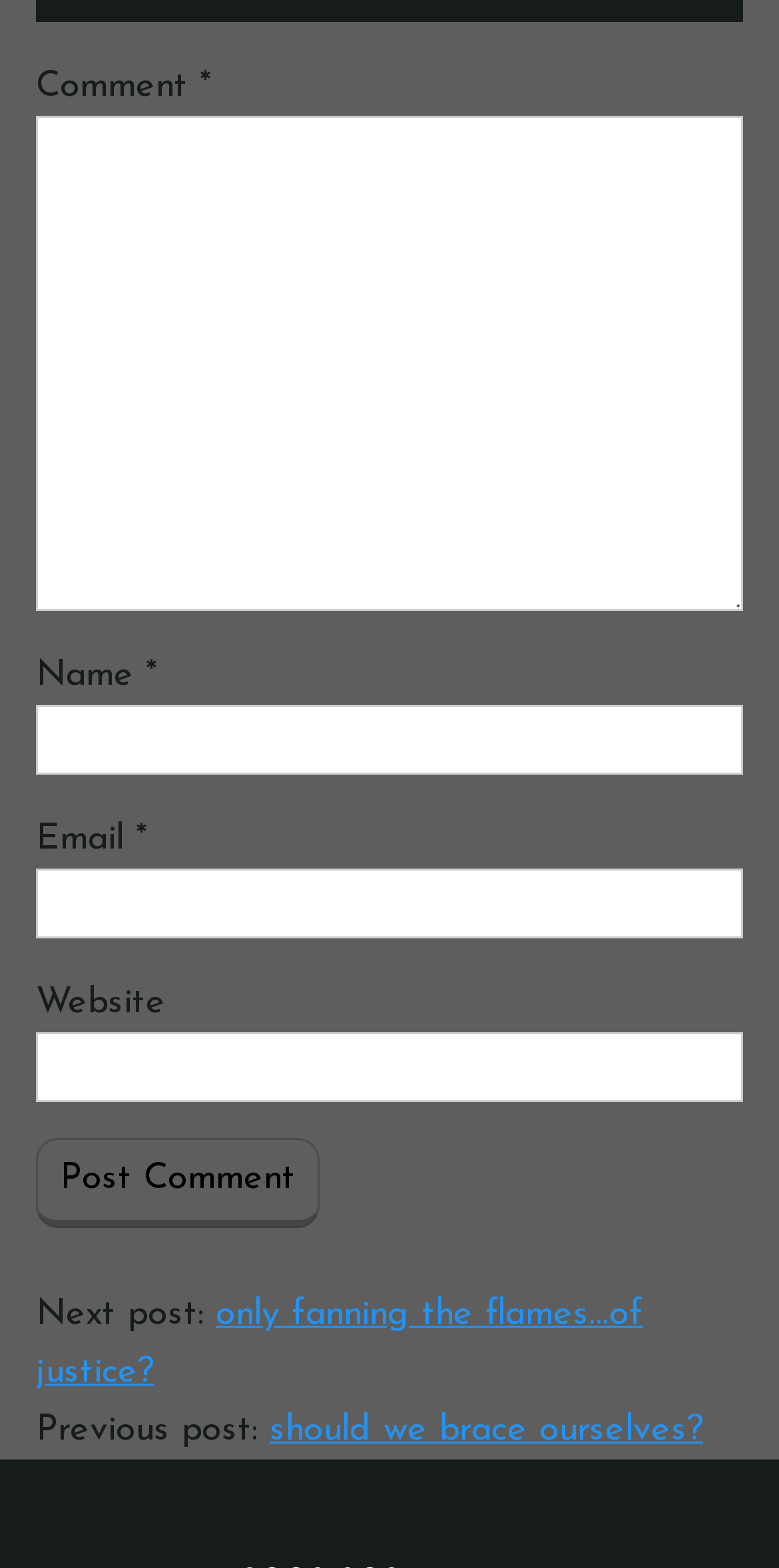Determine the bounding box for the UI element as described: "name="submit" value="Post Comment"". The coordinates should be represented as four float numbers between 0 and 1, formatted as [left, top, right, bottom].

[0.046, 0.726, 0.41, 0.784]